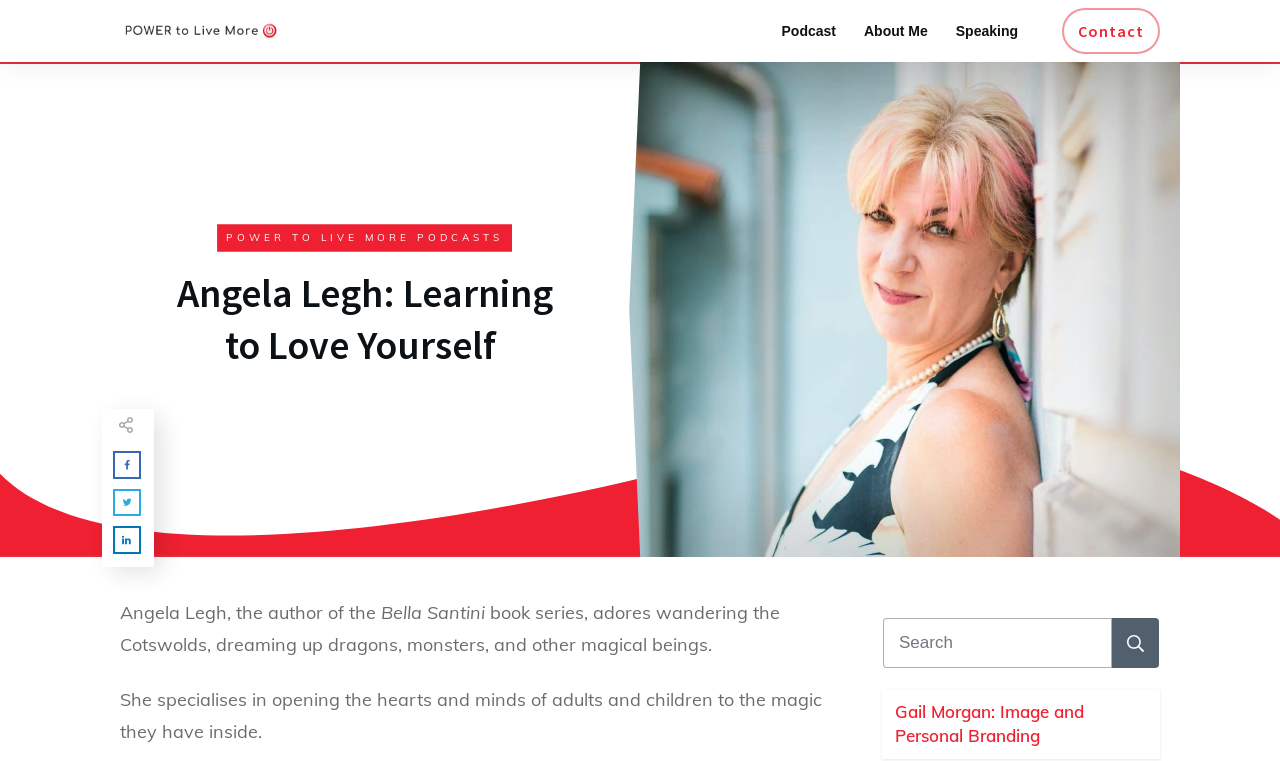Answer this question in one word or a short phrase: What is the name of the podcast?

POWER TO LIVE MORE PODCASTS